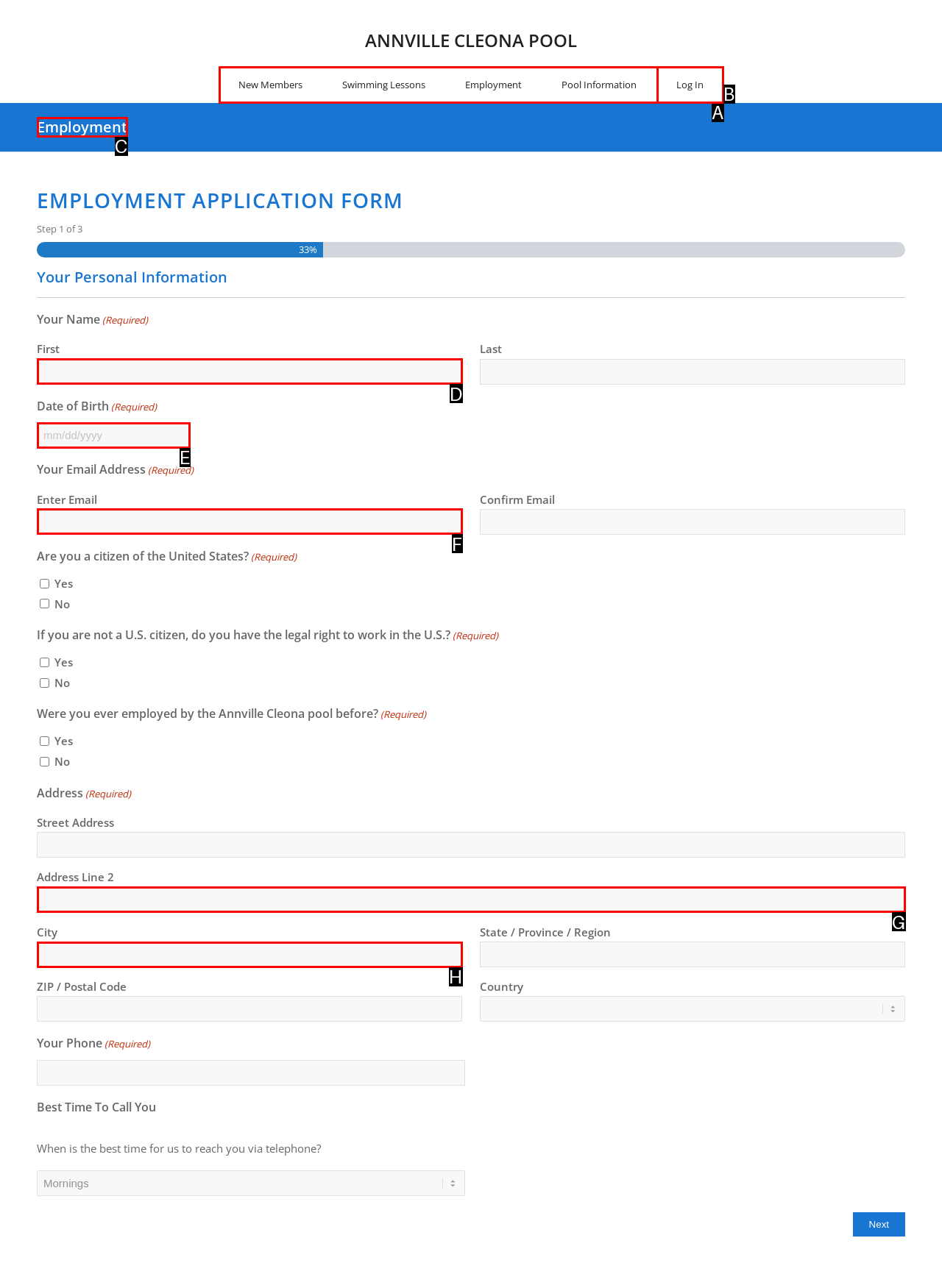Determine the UI element that matches the description: parent_node: Address Line 2 name="input_21.2"
Answer with the letter from the given choices.

G